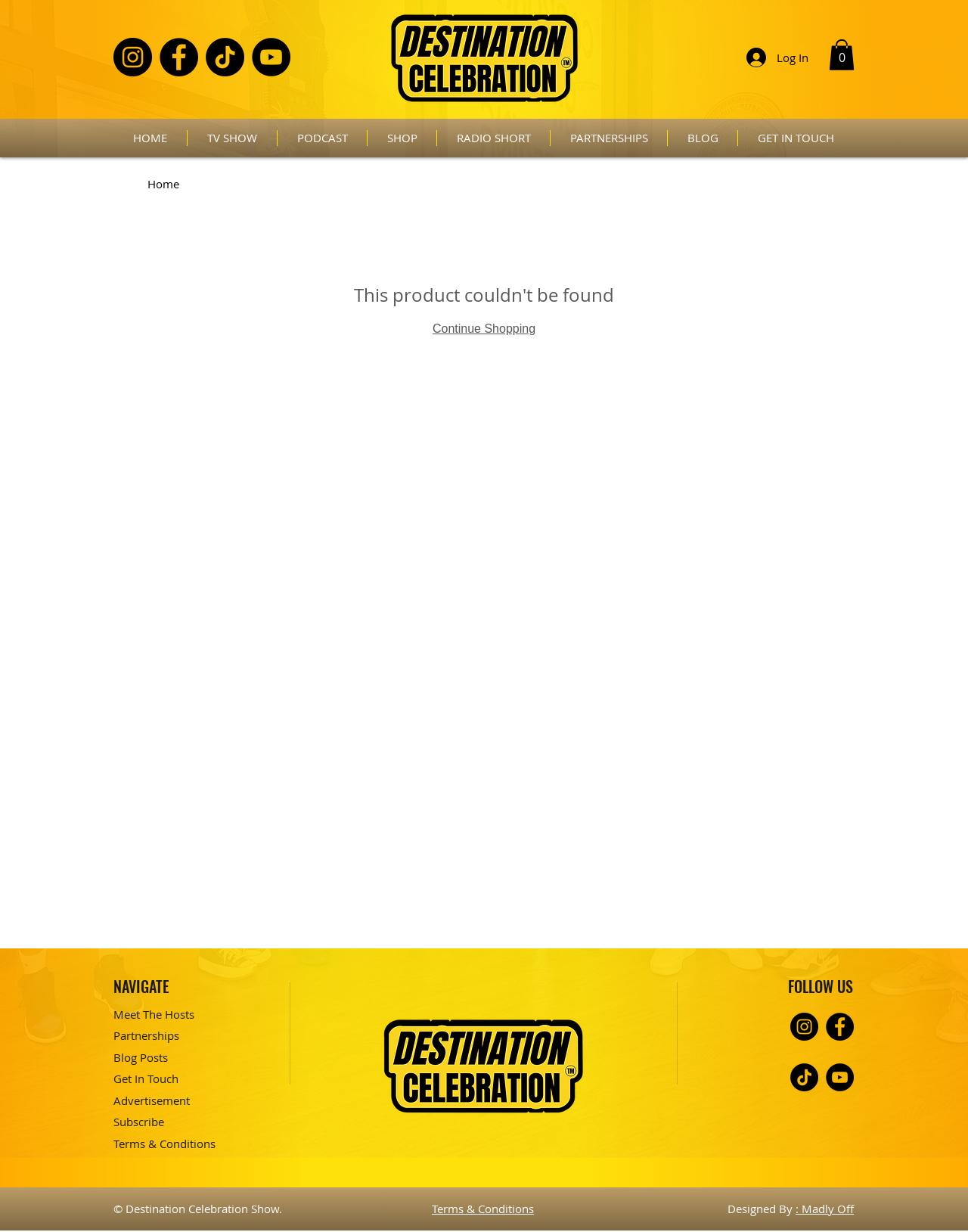How many social media platforms are listed in the footer?
Provide a thorough and detailed answer to the question.

In the footer section of the webpage, there are four social media platforms listed, which are Instagram, Facebook, TikTok, and YouTube. These platforms are represented by their respective logos and are clickable links.